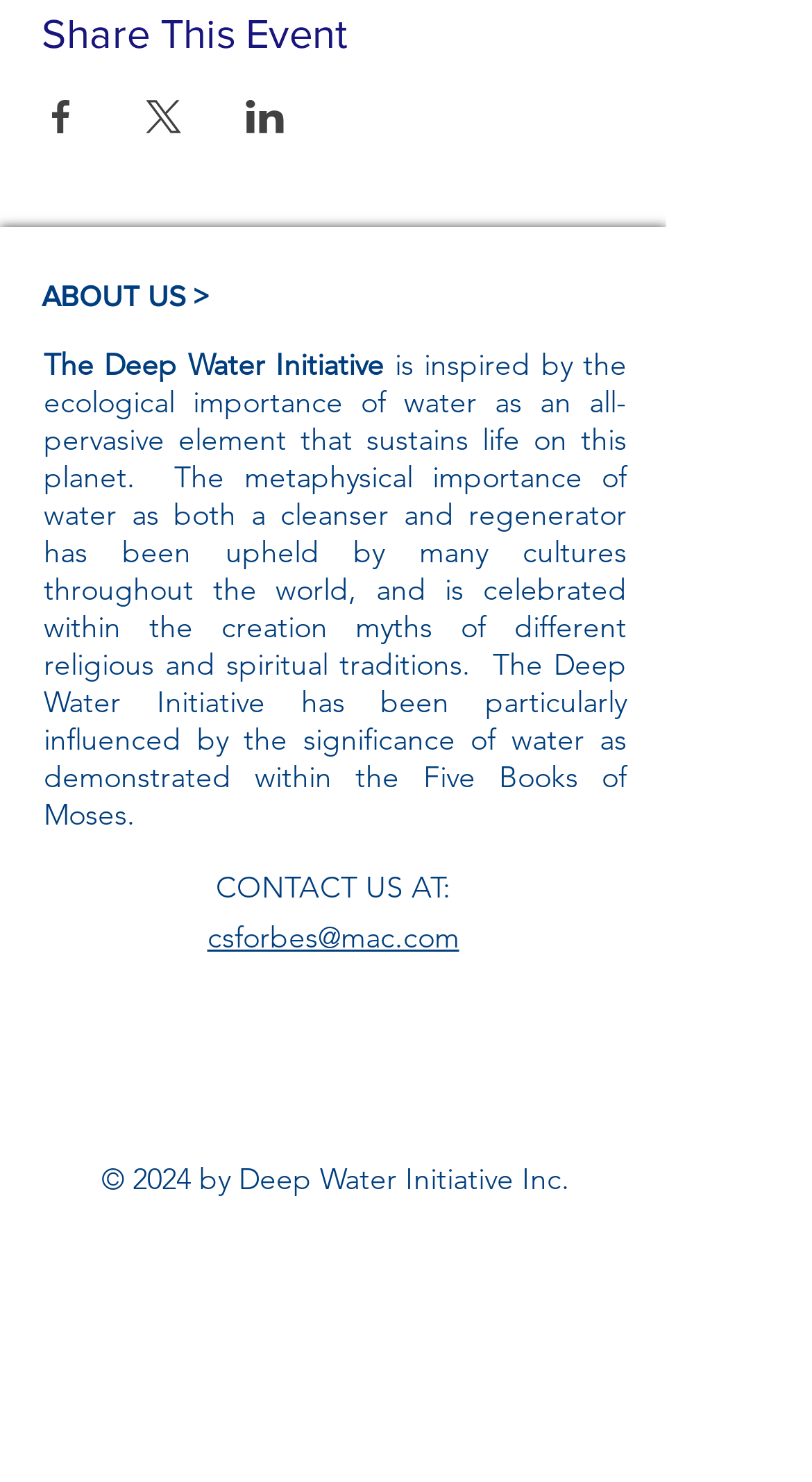Determine the bounding box coordinates of the clickable region to follow the instruction: "View event details".

[0.051, 0.039, 0.736, 0.15]